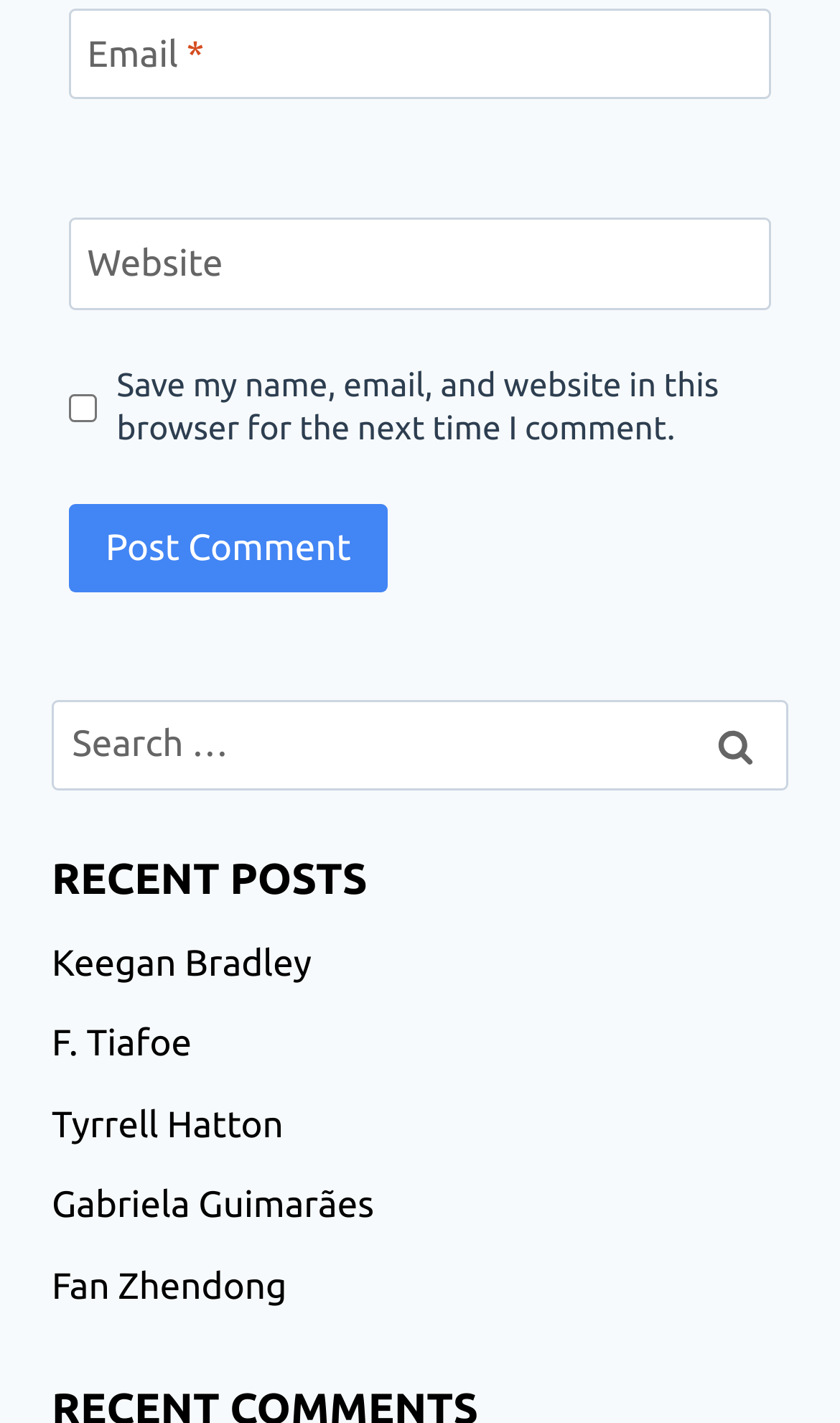Using the provided element description "parent_node: Search for: value="Search"", determine the bounding box coordinates of the UI element.

[0.81, 0.491, 0.938, 0.556]